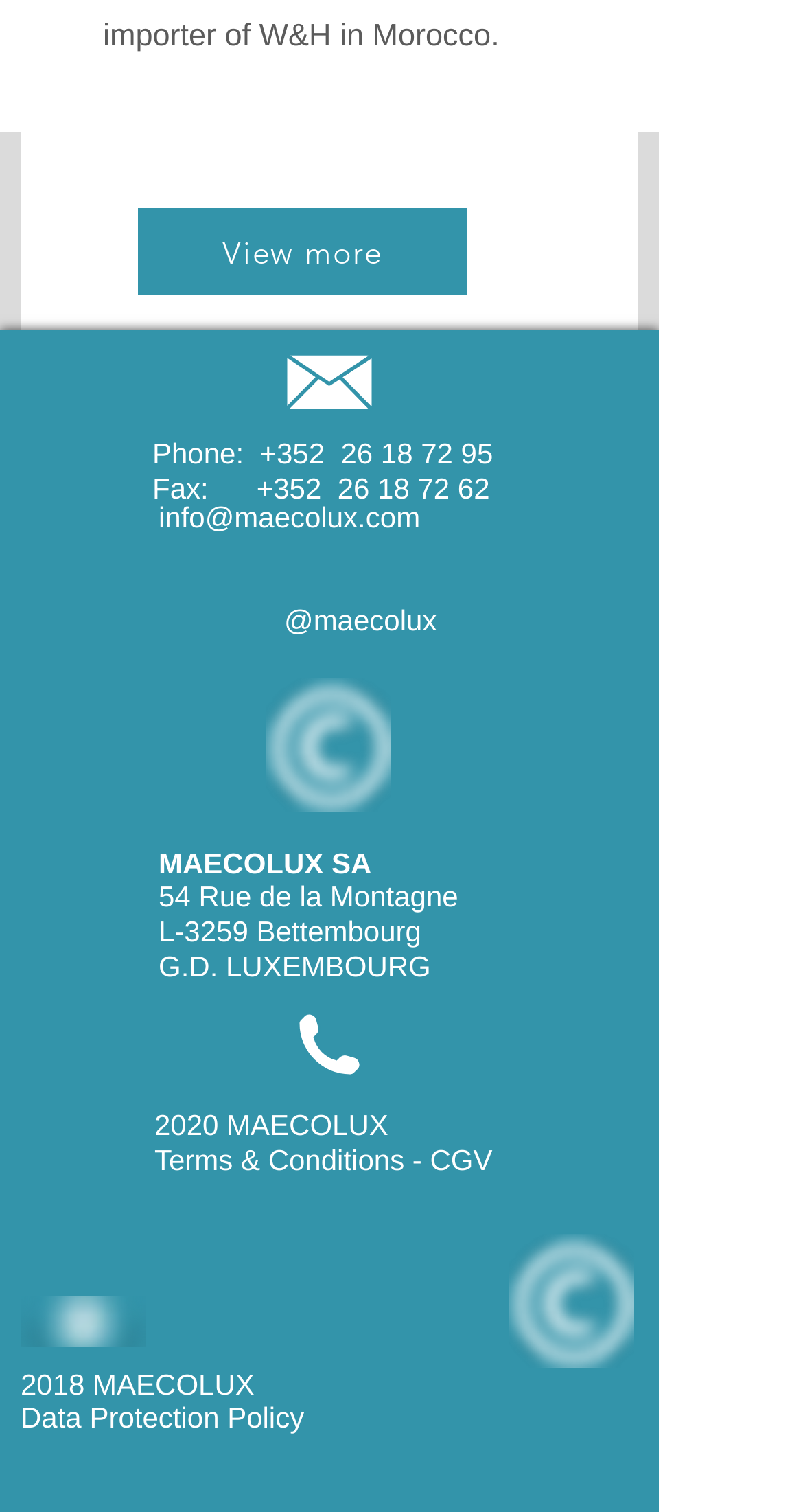Determine the bounding box coordinates for the area that needs to be clicked to fulfill this task: "Contact via phone". The coordinates must be given as four float numbers between 0 and 1, i.e., [left, top, right, bottom].

[0.424, 0.289, 0.614, 0.311]